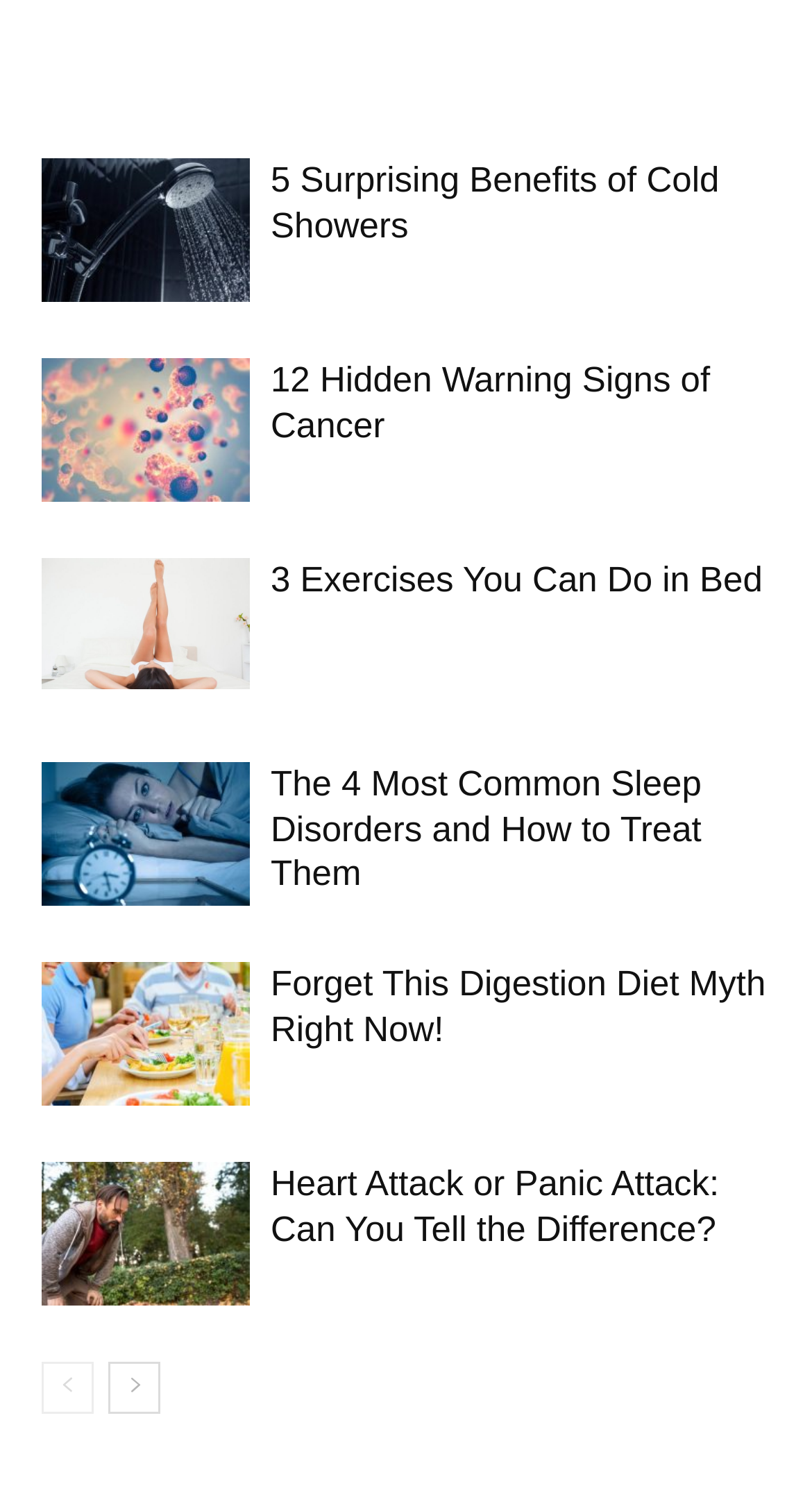What is the layout of the articles?
Please provide a single word or phrase as your answer based on the image.

Grid